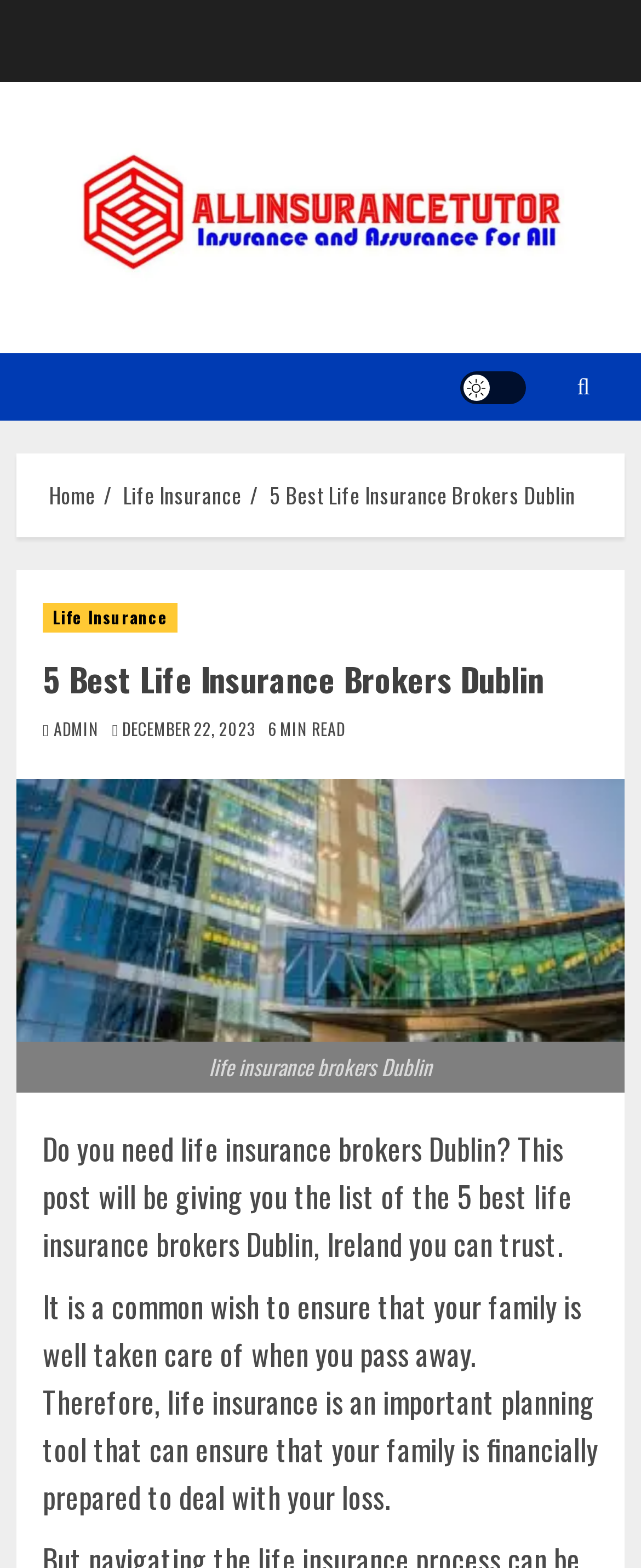Answer the following in one word or a short phrase: 
What is the date of publication of this post?

December 22, 2023